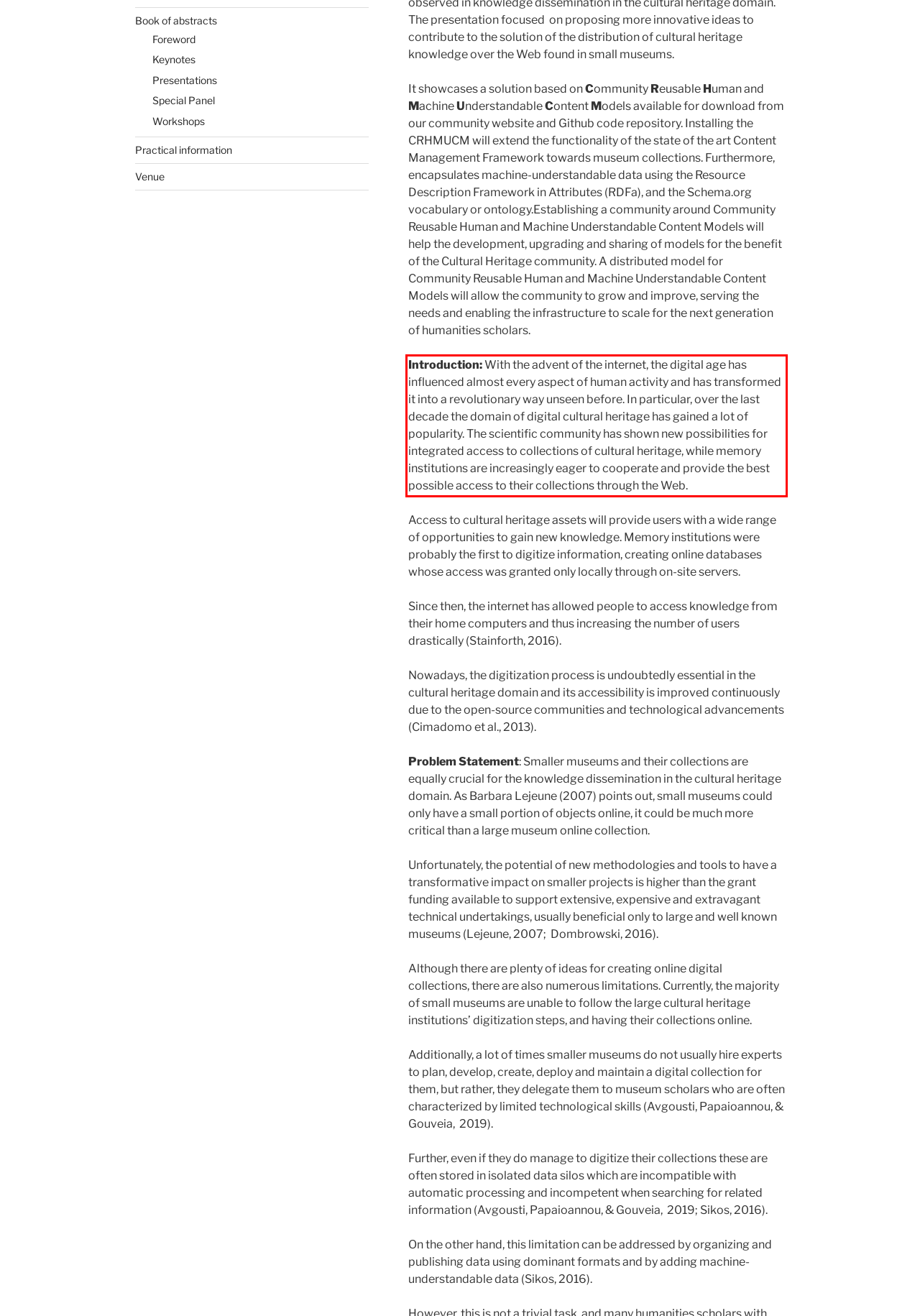You are provided with a screenshot of a webpage that includes a red bounding box. Extract and generate the text content found within the red bounding box.

Introduction: With the advent of the internet, the digital age has influenced almost every aspect of human activity and has transformed it into a revolutionary way unseen before. In particular, over the last decade the domain of digital cultural heritage has gained a lot of popularity. The scientific community has shown new possibilities for integrated access to collections of cultural heritage, while memory institutions are increasingly eager to cooperate and provide the best possible access to their collections through the Web.